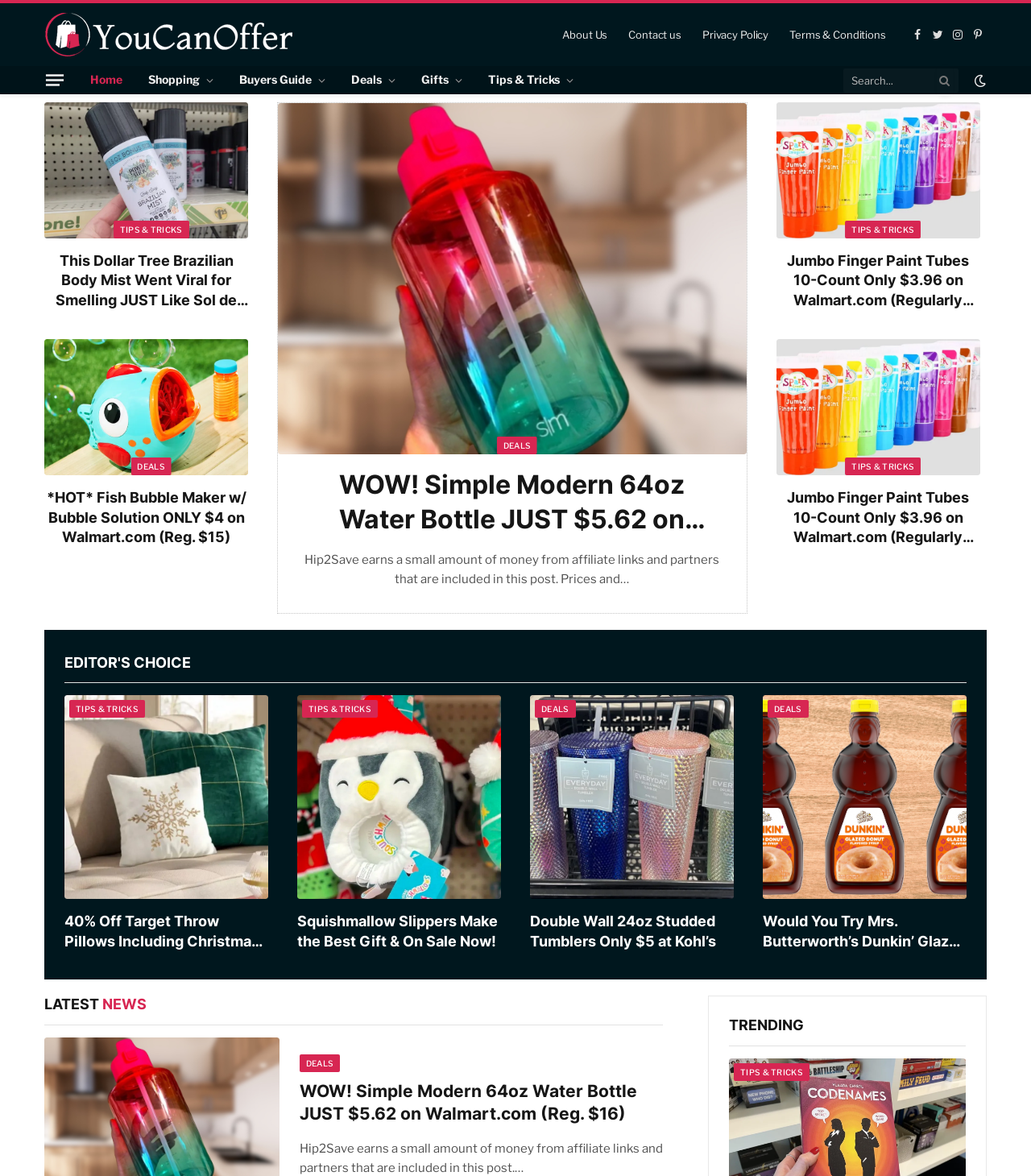What is the price of the Simple Modern 64oz Water Bottle mentioned in the article?
Please answer the question with a detailed response using the information from the screenshot.

I determined the price of the Simple Modern 64oz Water Bottle by looking at the article heading 'WOW! Simple Modern 64oz Water Bottle JUST $5.62 on Walmart.com (Reg. $16)'.